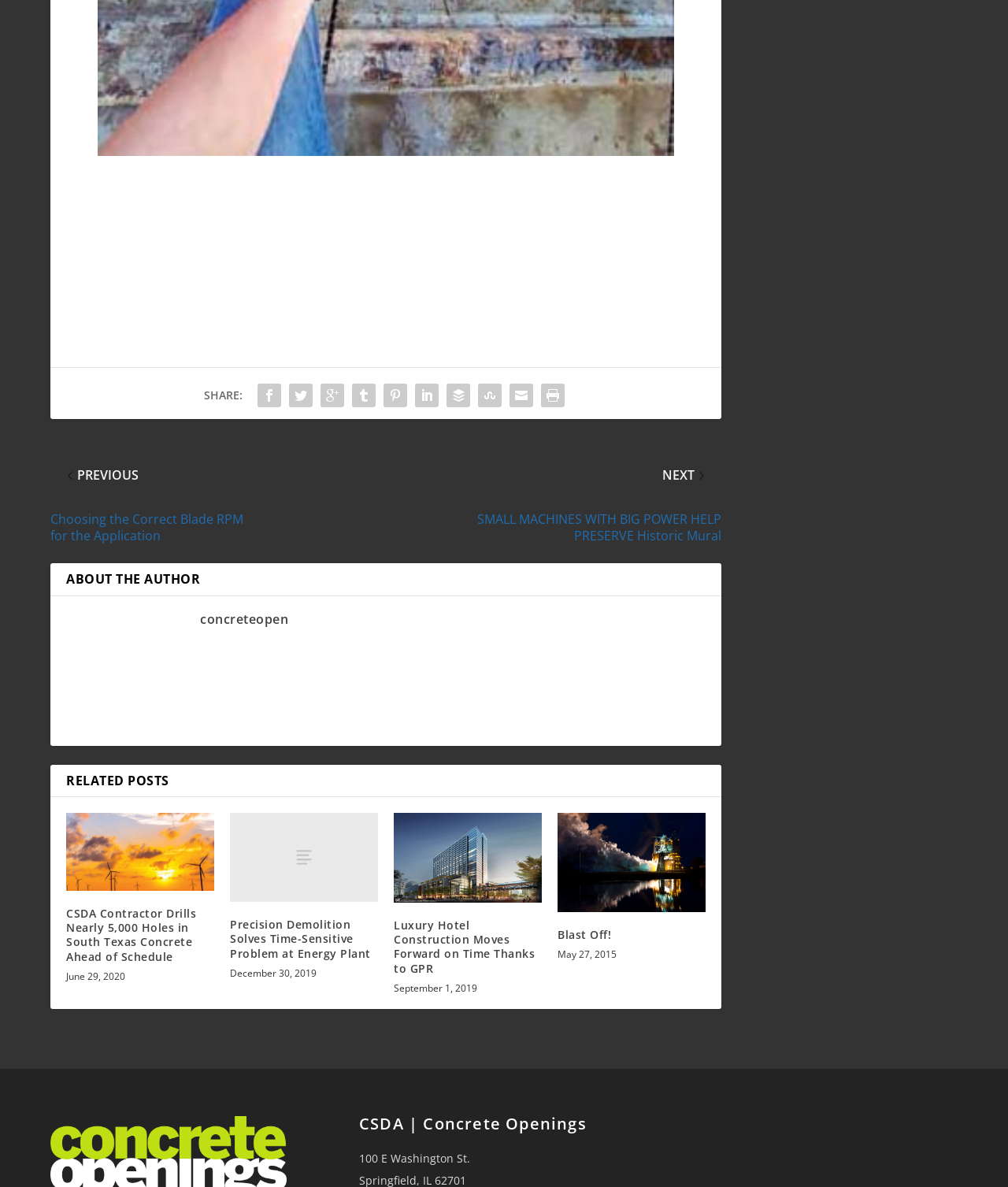Locate the bounding box of the UI element described in the following text: "concreteopen".

[0.198, 0.514, 0.286, 0.529]